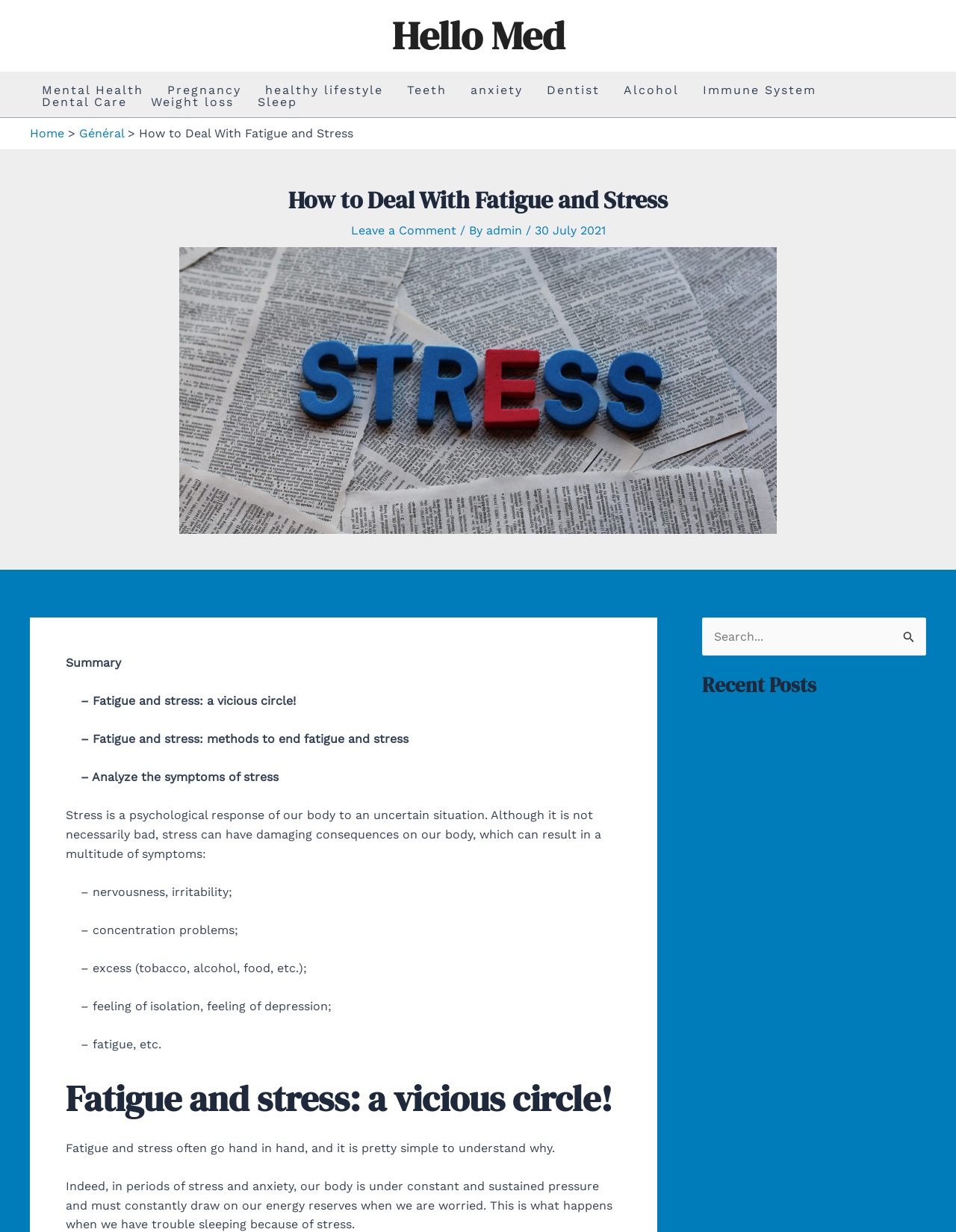Extract the primary header of the webpage and generate its text.

How to Deal With Fatigue and Stress